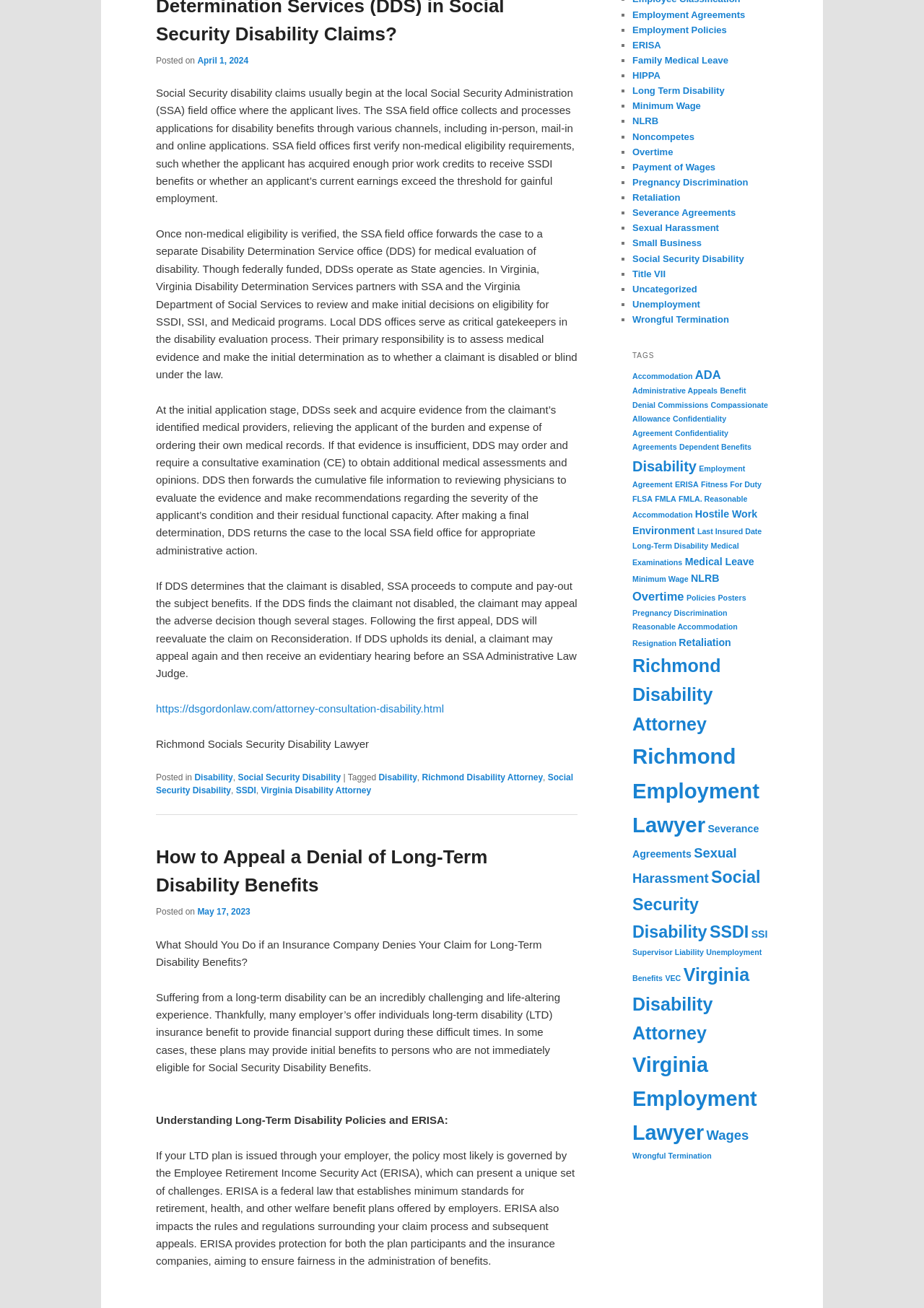Provide the bounding box coordinates of the HTML element described by the text: "Overtime".

[0.684, 0.451, 0.74, 0.461]